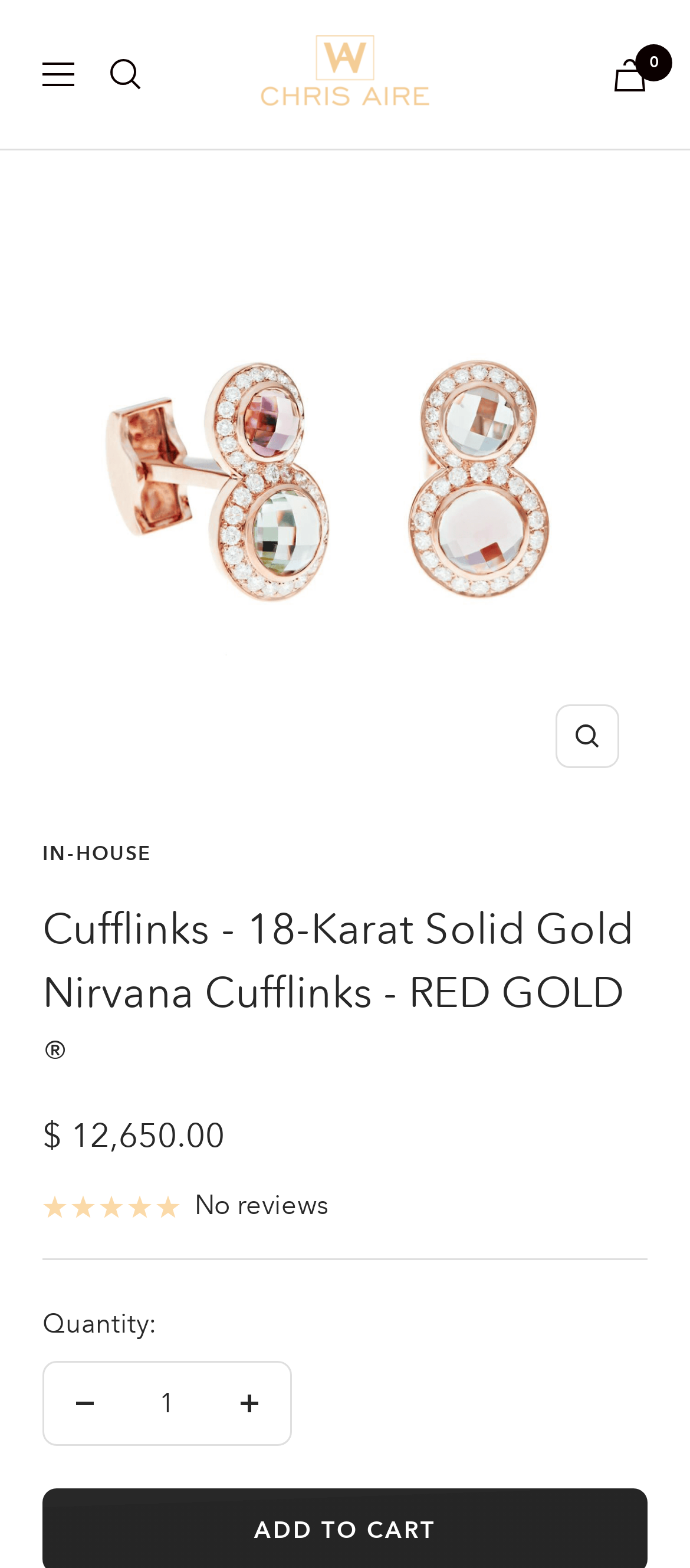Using the given description, provide the bounding box coordinates formatted as (top-left x, top-left y, bottom-right x, bottom-right y), with all values being floating point numbers between 0 and 1. Description: Navigation

[0.062, 0.04, 0.108, 0.055]